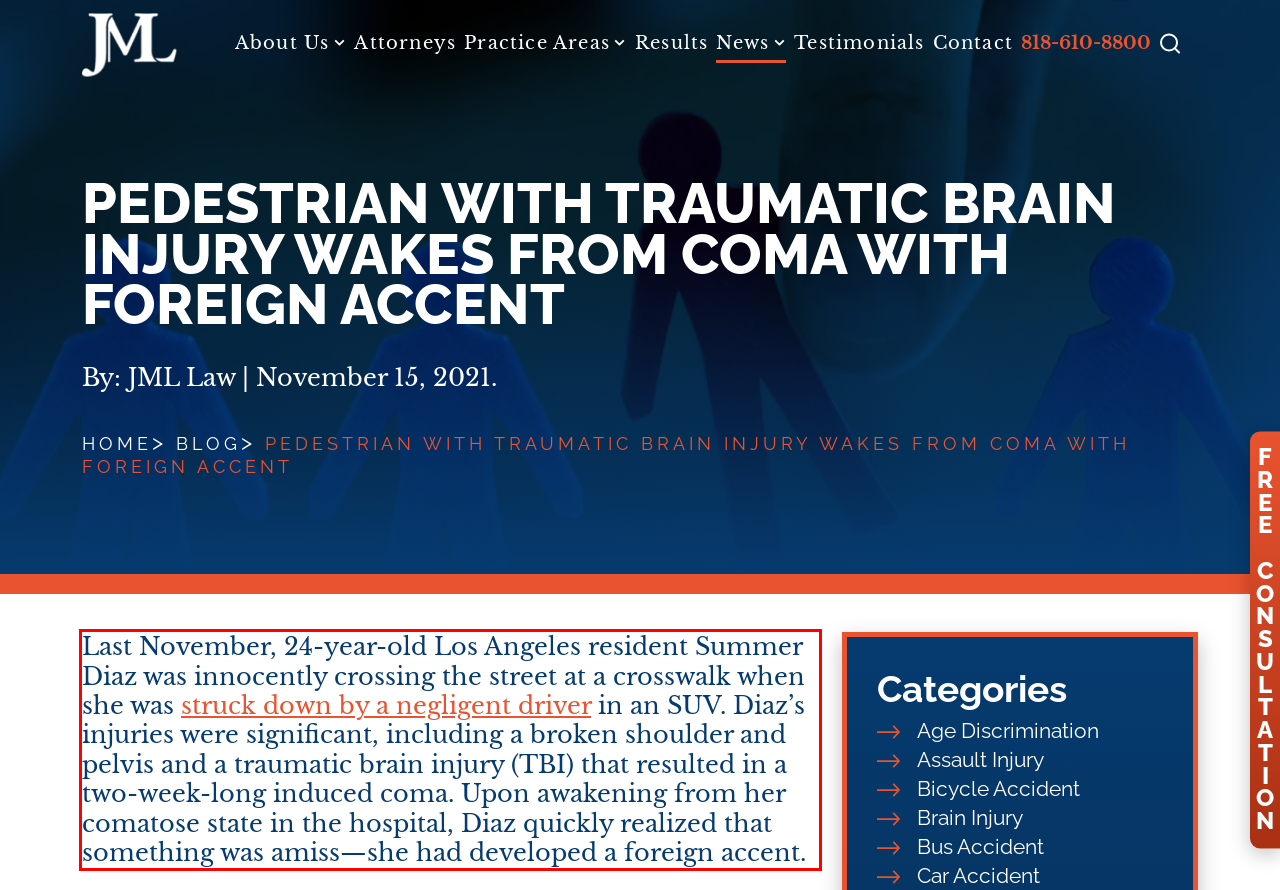Review the webpage screenshot provided, and perform OCR to extract the text from the red bounding box.

Last November, 24-year-old Los Angeles resident Summer Diaz was innocently crossing the street at a crosswalk when she was struck down by a negligent driver in an SUV. Diaz’s injuries were significant, including a broken shoulder and pelvis and a traumatic brain injury (TBI) that resulted in a two-week-long induced coma. Upon awakening from her comatose state in the hospital, Diaz quickly realized that something was amiss—she had developed a foreign accent.